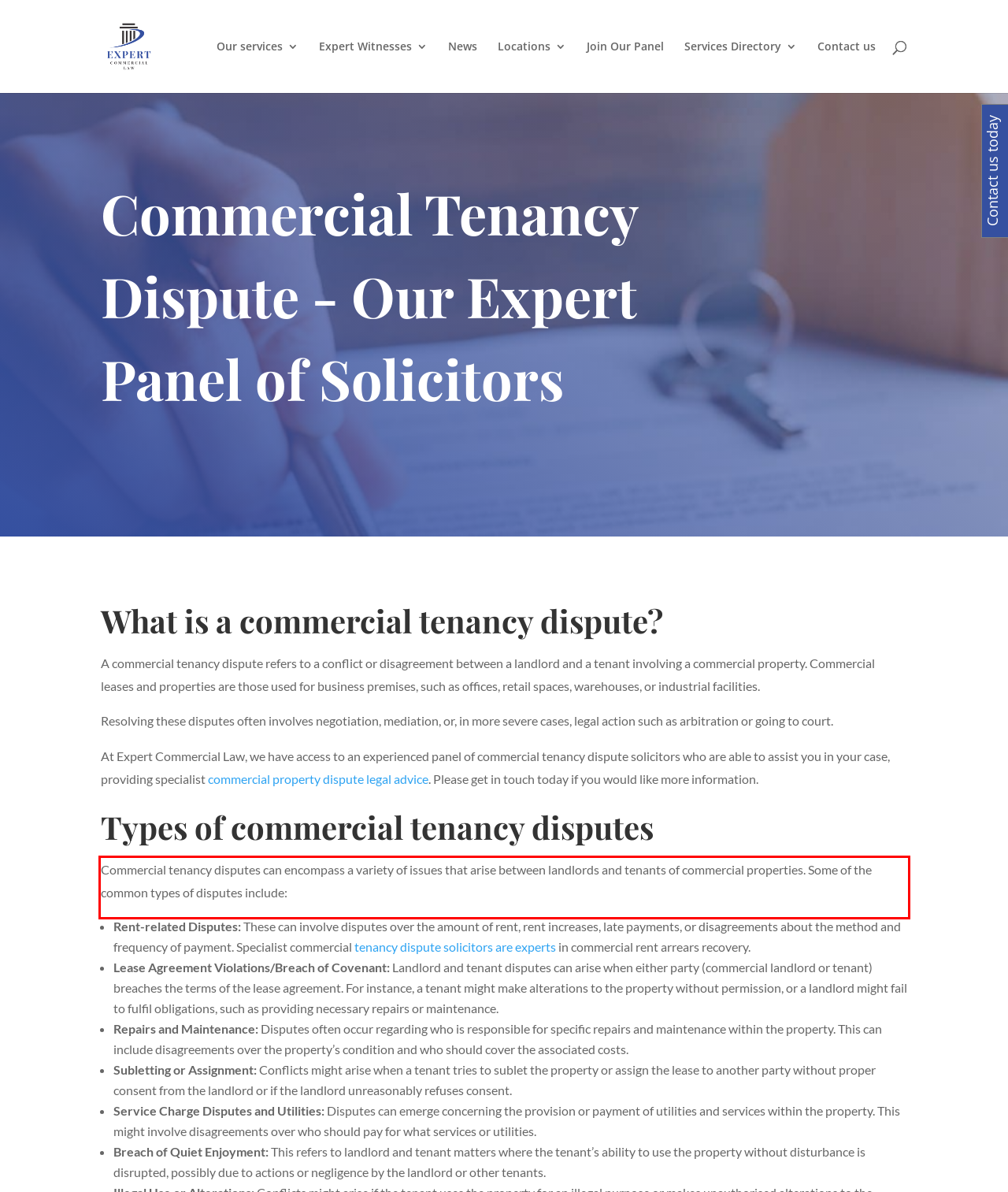Look at the screenshot of the webpage, locate the red rectangle bounding box, and generate the text content that it contains.

Commercial tenancy disputes can encompass a variety of issues that arise between landlords and tenants of commercial properties. Some of the common types of disputes include: